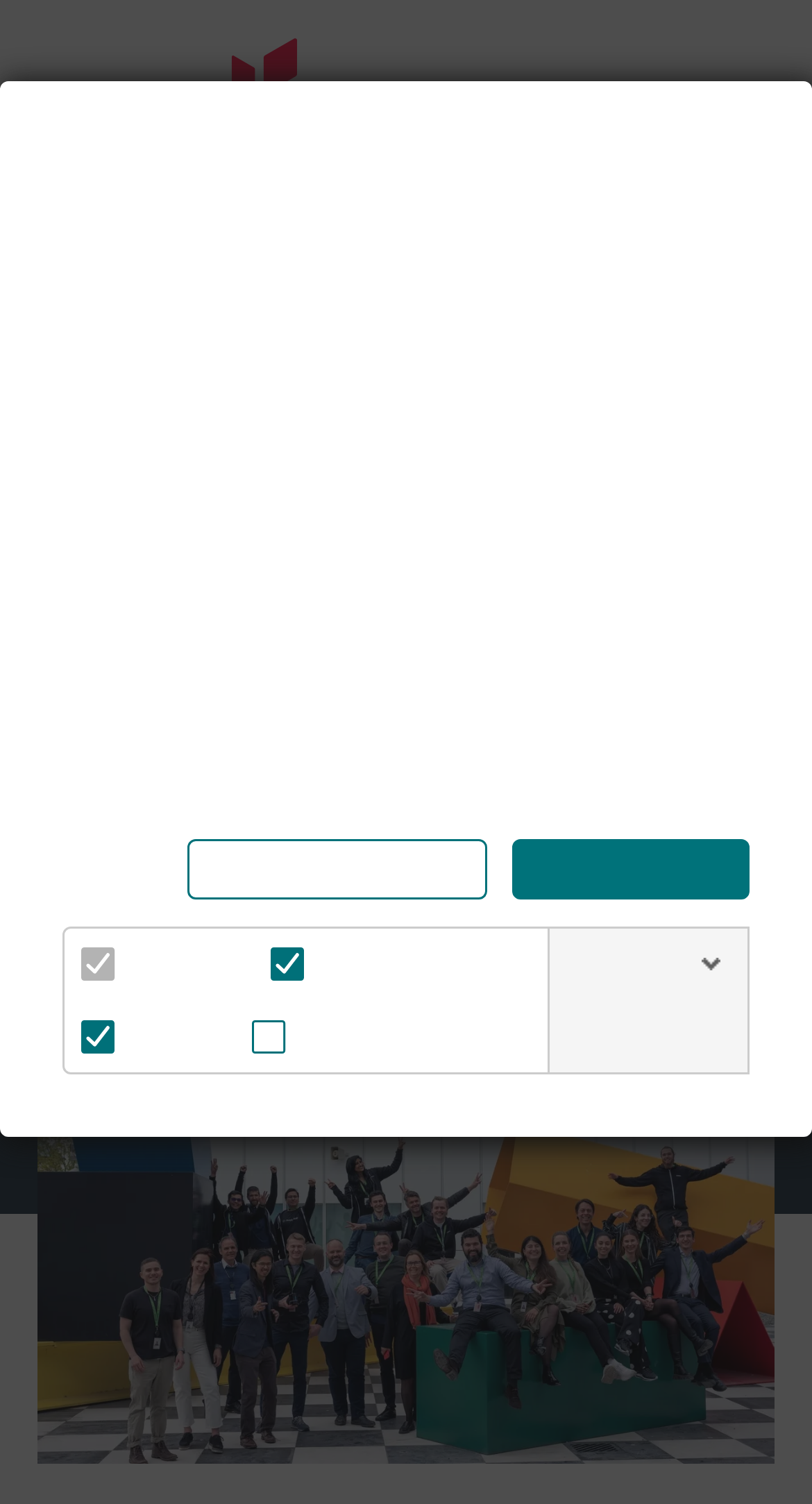Please identify the bounding box coordinates of the region to click in order to complete the given instruction: "Switch to Norwegian". The coordinates should be four float numbers between 0 and 1, i.e., [left, top, right, bottom].

[0.702, 0.042, 0.794, 0.096]